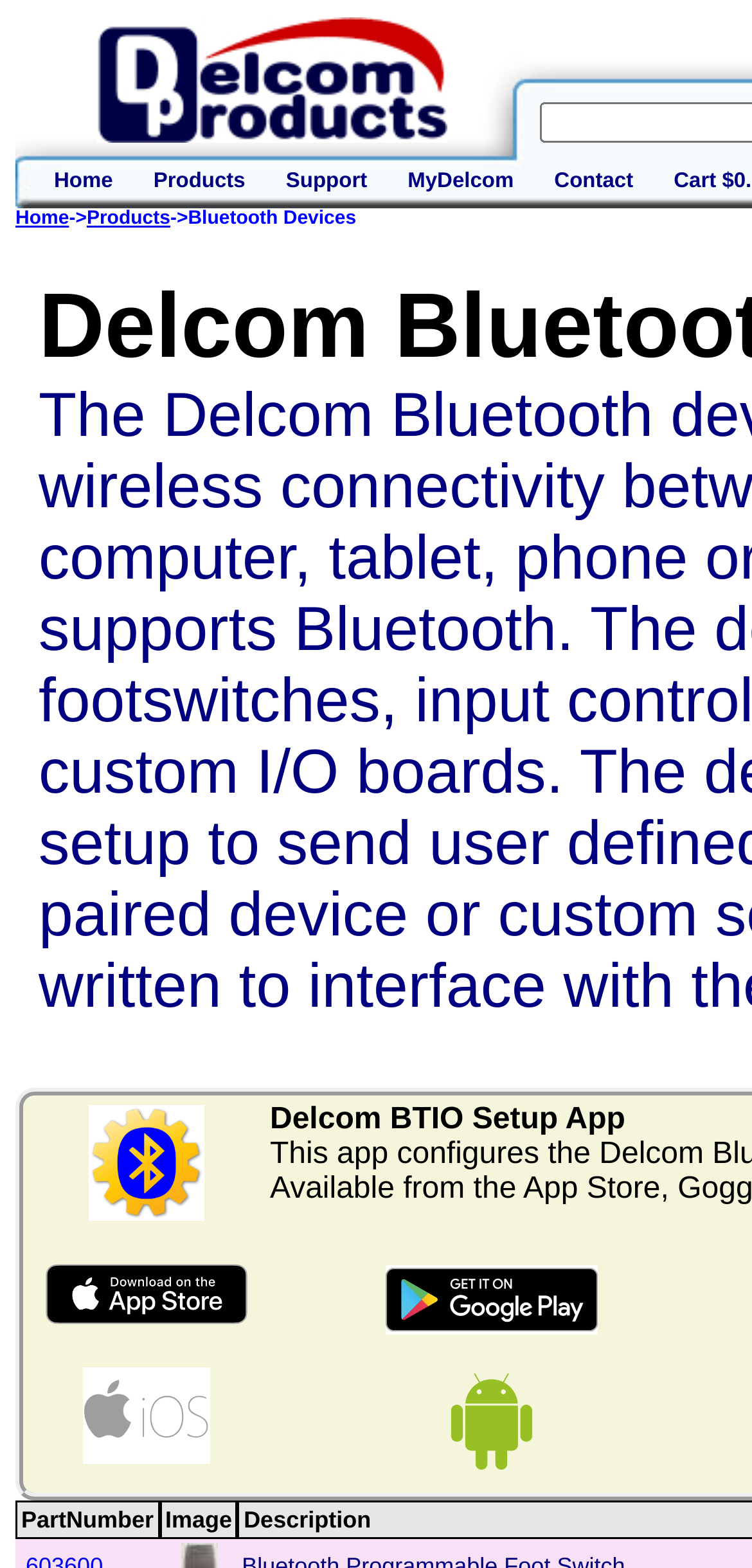Provide the bounding box coordinates of the HTML element this sentence describes: "Contact". The bounding box coordinates consist of four float numbers between 0 and 1, i.e., [left, top, right, bottom].

[0.711, 0.103, 0.868, 0.128]